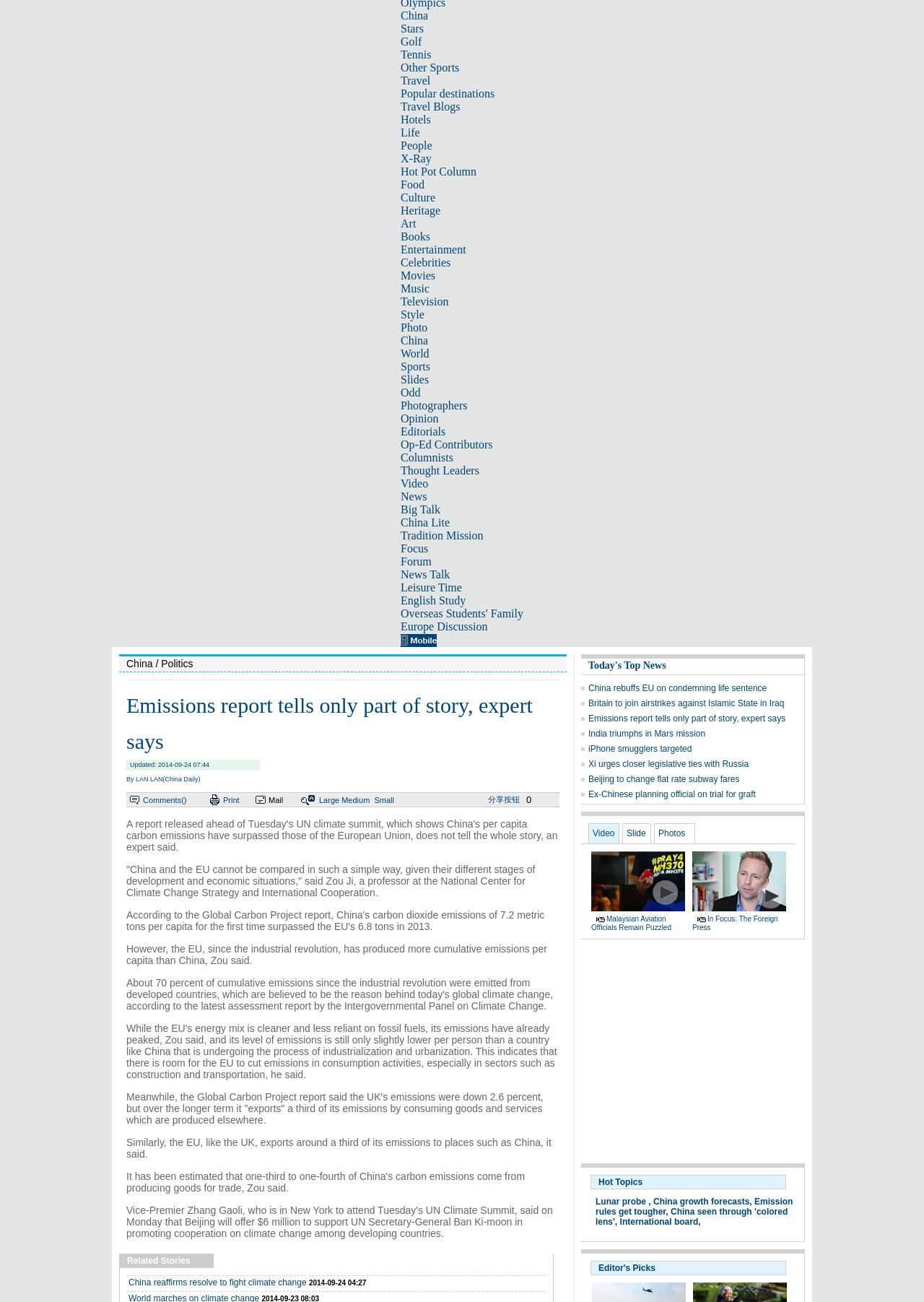Given the element description "iPhone smugglers targeted", identify the bounding box of the corresponding UI element.

[0.637, 0.571, 0.749, 0.579]